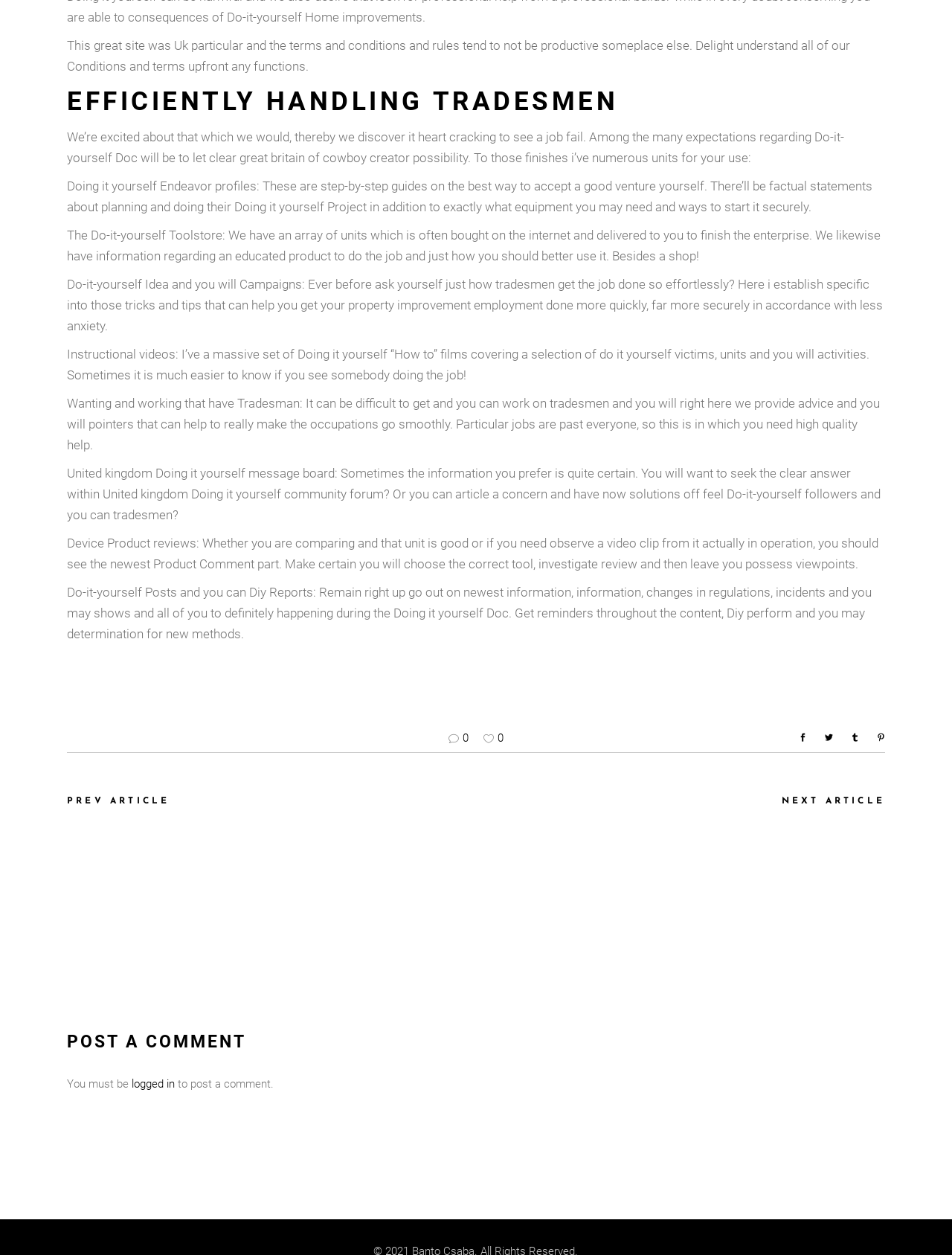What can be found in the 'Device Product reviews' section?
Please give a detailed and thorough answer to the question, covering all relevant points.

The 'Device Product reviews' section of the website contains reviews of various DIY tools, including videos of the tools in action. This section helps users make informed decisions when choosing the right tool for their DIY project.